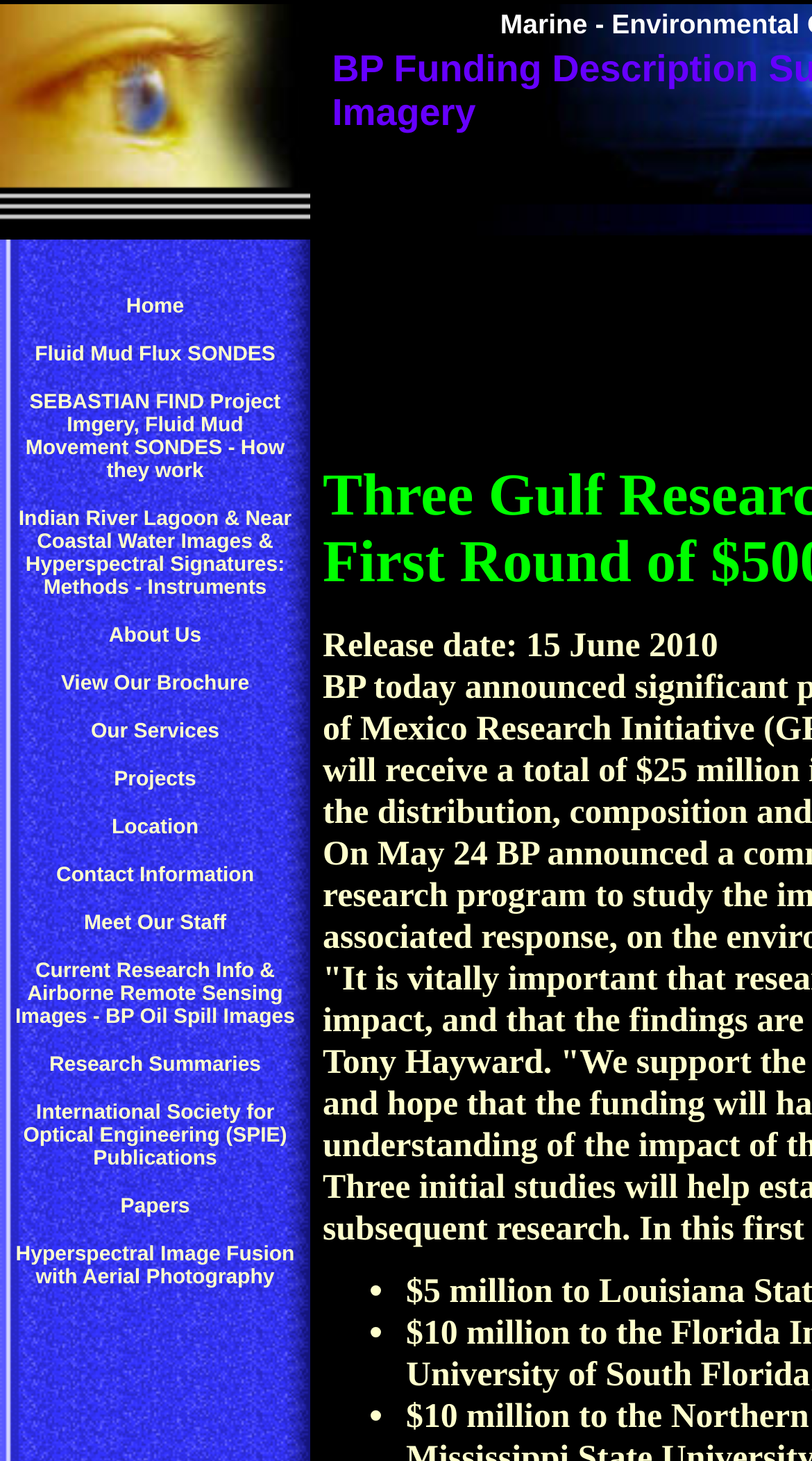Identify the bounding box coordinates for the UI element described as follows: "Research Summaries". Ensure the coordinates are four float numbers between 0 and 1, formatted as [left, top, right, bottom].

[0.061, 0.714, 0.321, 0.739]